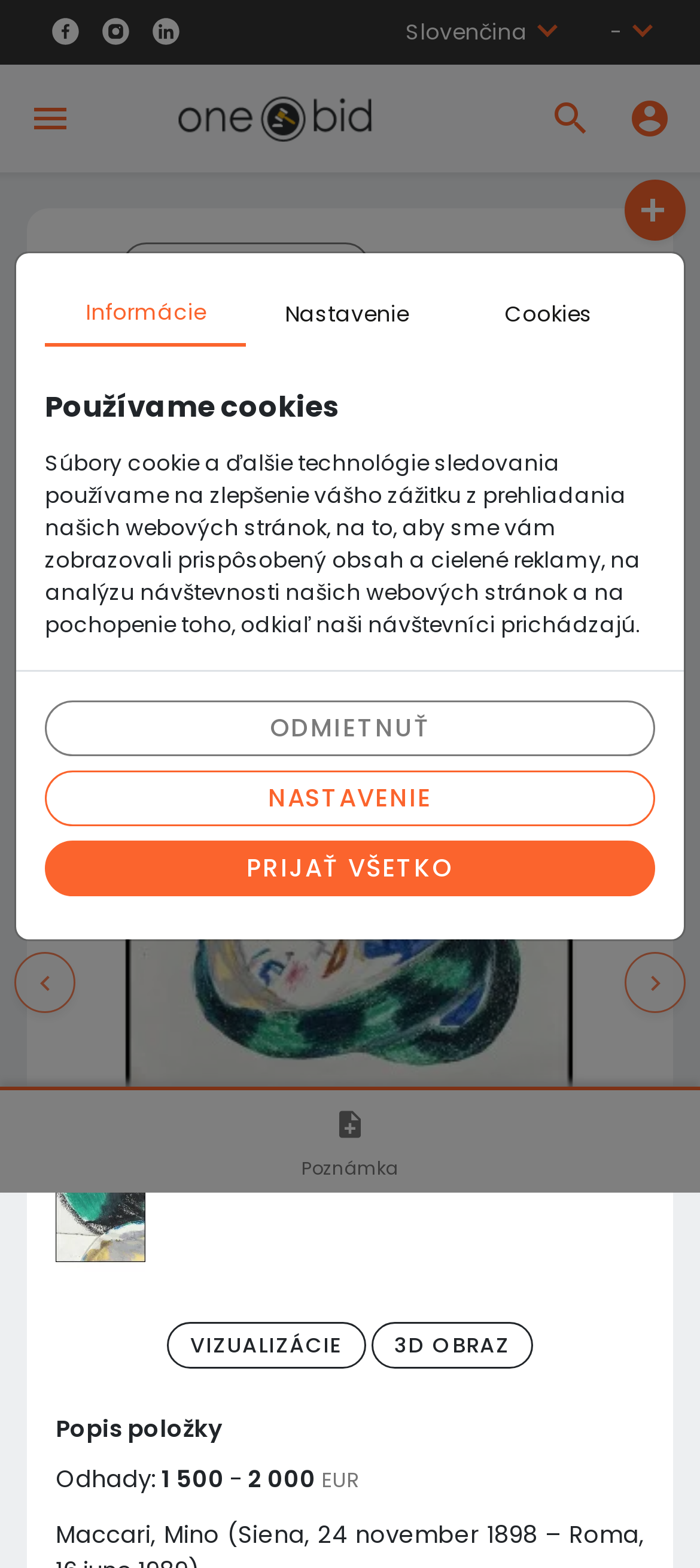Given the description "account_circle", provide the bounding box coordinates of the corresponding UI element.

[0.897, 0.06, 0.959, 0.09]